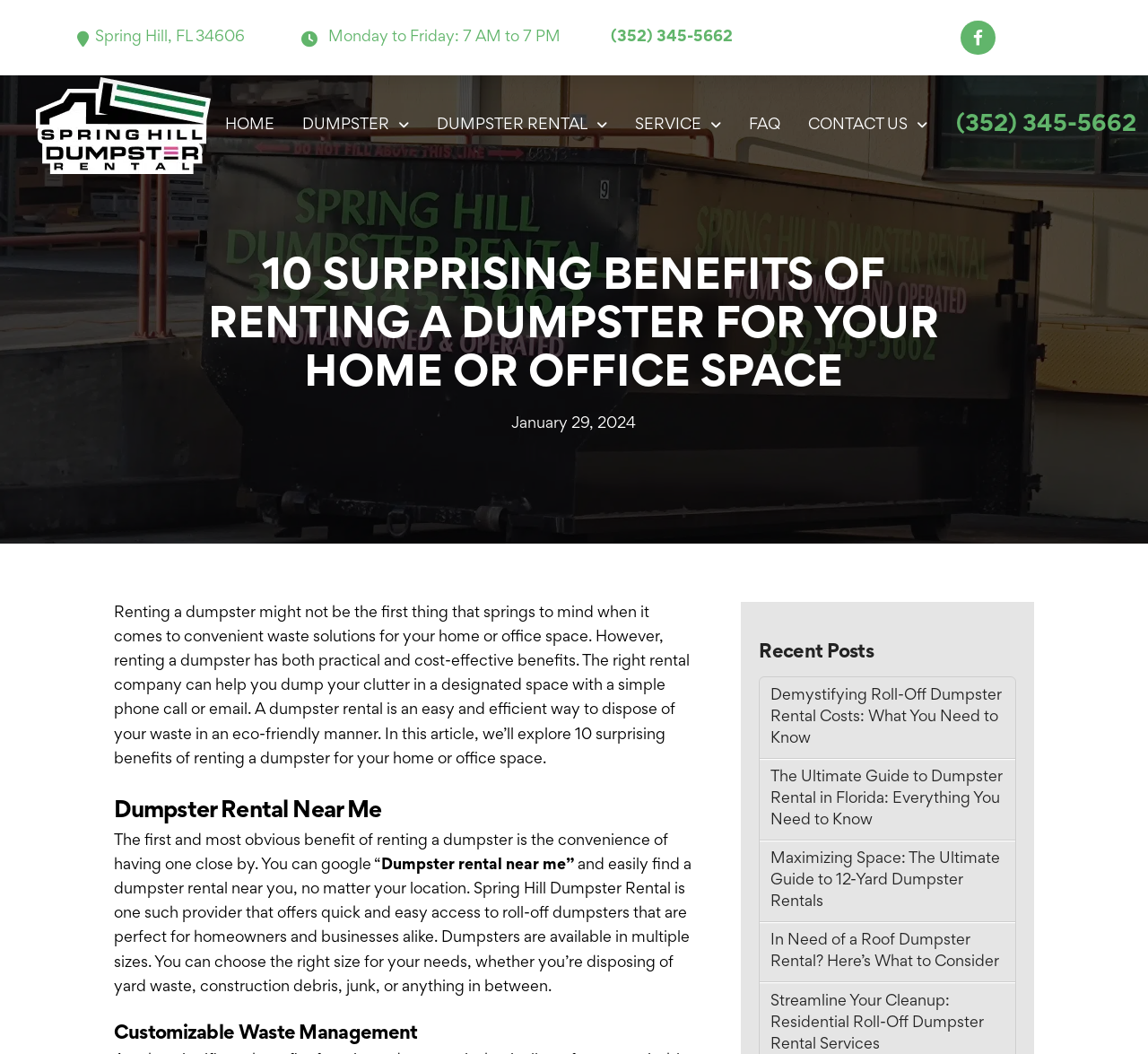Identify the bounding box coordinates of the clickable region to carry out the given instruction: "Call the phone number".

[0.516, 0.026, 0.638, 0.045]